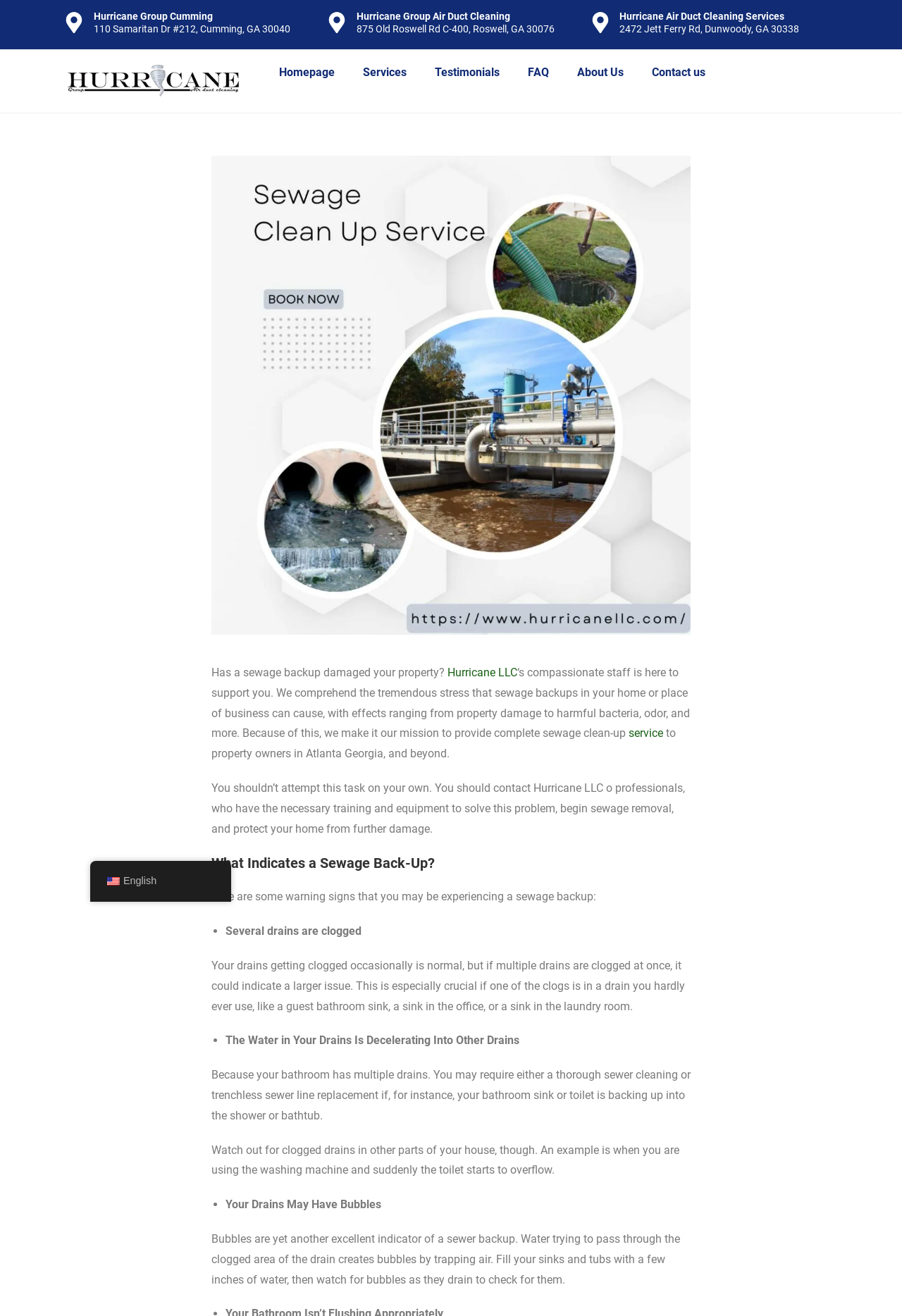Provide a single word or phrase to answer the given question: 
What is the address of Hurricane Group Cumming?

110 Samaritan Dr #212, Cumming, GA 30040